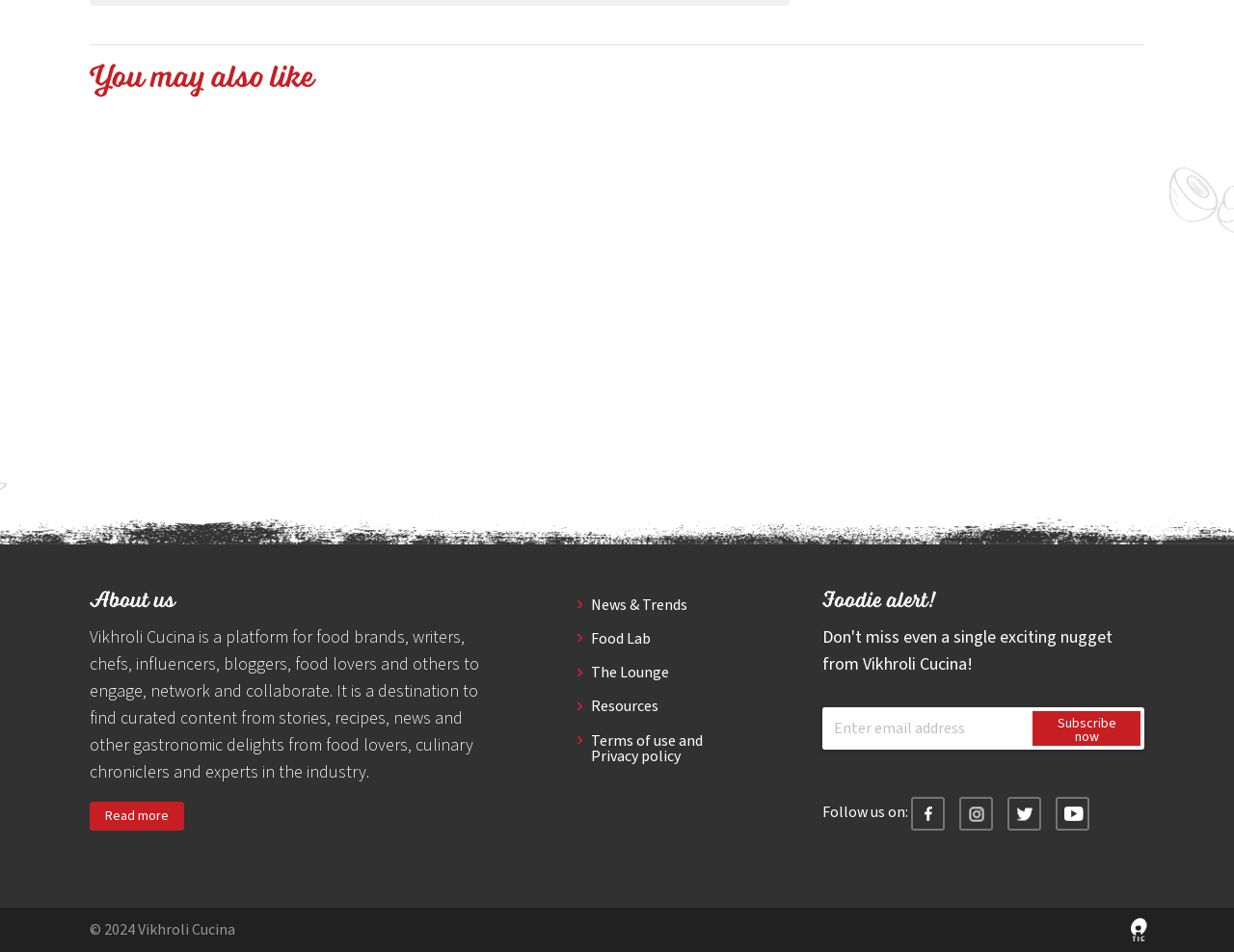Identify the bounding box coordinates for the element you need to click to achieve the following task: "Click on the 'You may also like' heading". The coordinates must be four float values ranging from 0 to 1, formatted as [left, top, right, bottom].

[0.073, 0.063, 0.927, 0.1]